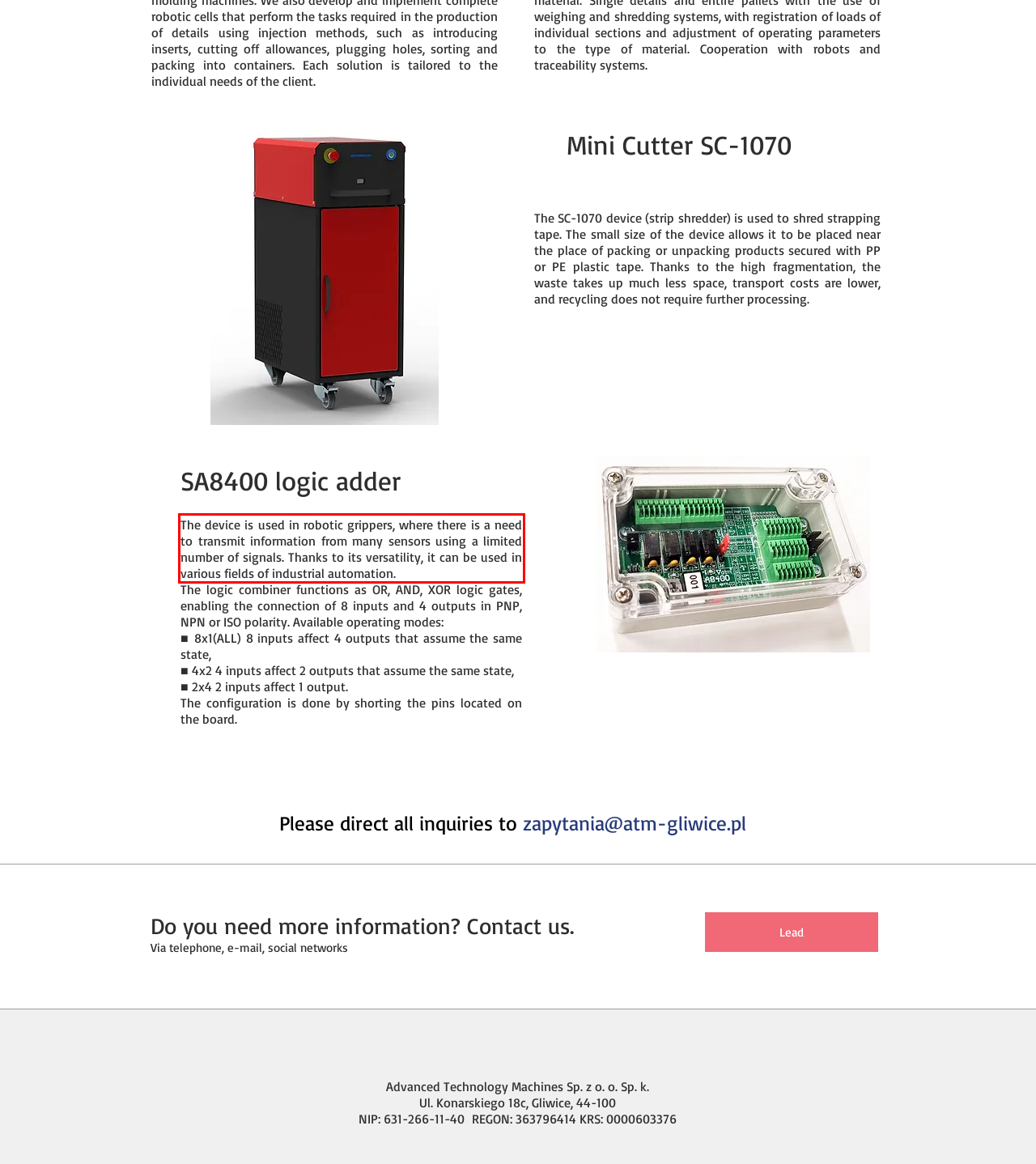Examine the screenshot of the webpage, locate the red bounding box, and perform OCR to extract the text contained within it.

The device is used in robotic grippers, where there is a need to transmit information from many sensors using a limited number of signals. Thanks to its versatility, it can be used in various fields of industrial automation.